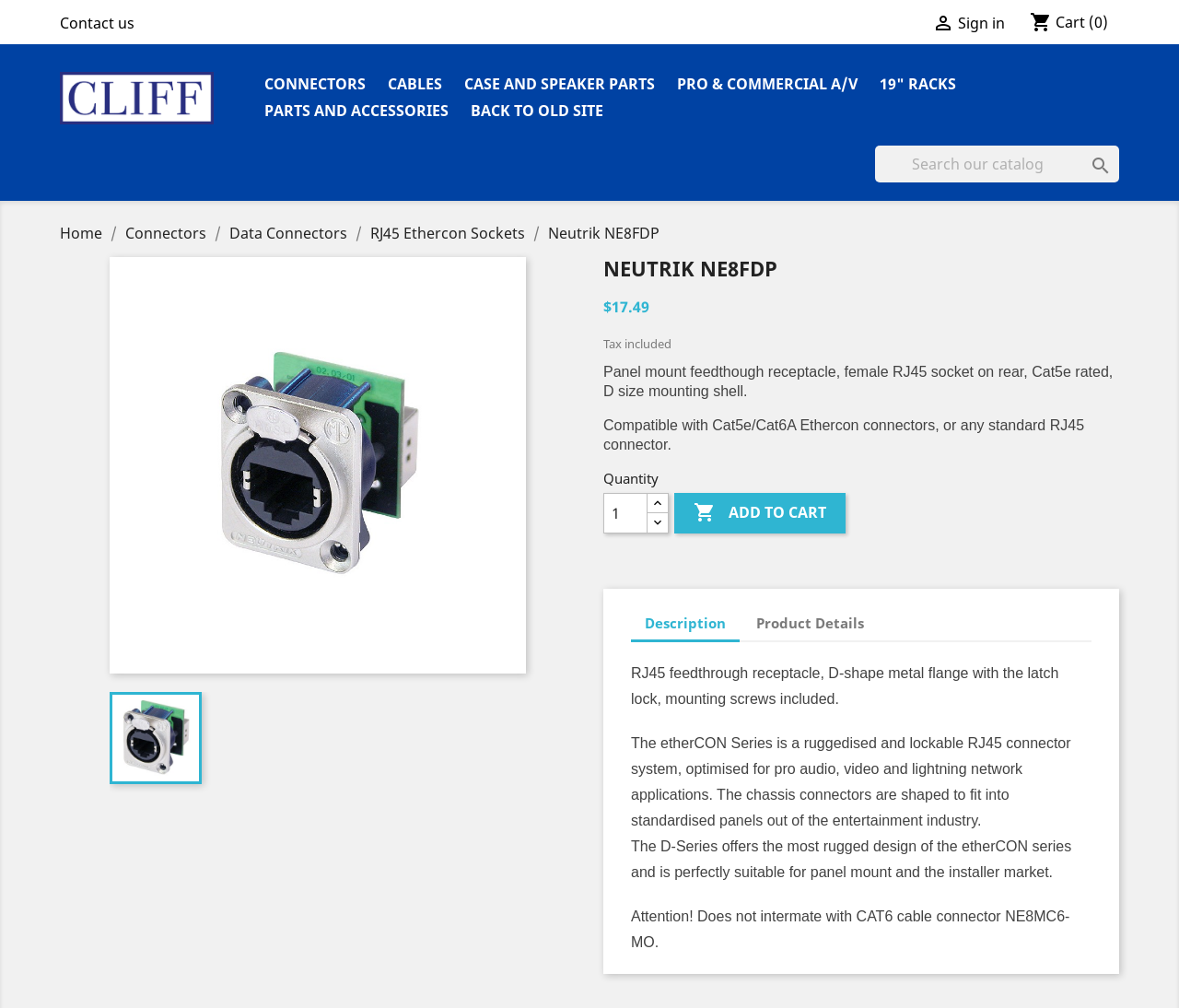Using the webpage screenshot, find the UI element described by Data Connectors. Provide the bounding box coordinates in the format (top-left x, top-left y, bottom-right x, bottom-right y), ensuring all values are floating point numbers between 0 and 1.

[0.195, 0.221, 0.298, 0.241]